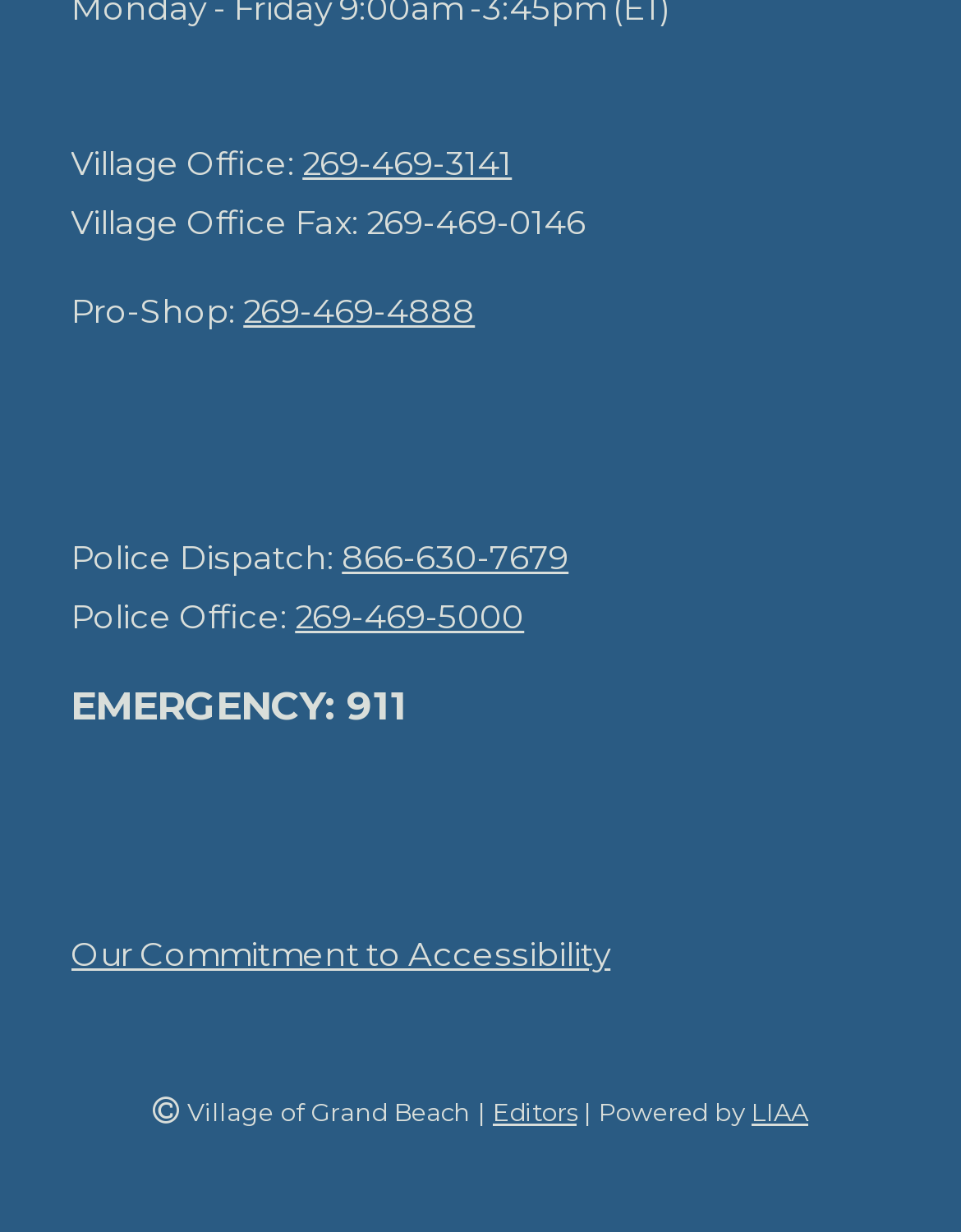Use a single word or phrase to answer the question:
What is the fax number of the Village Office?

269-469-0146